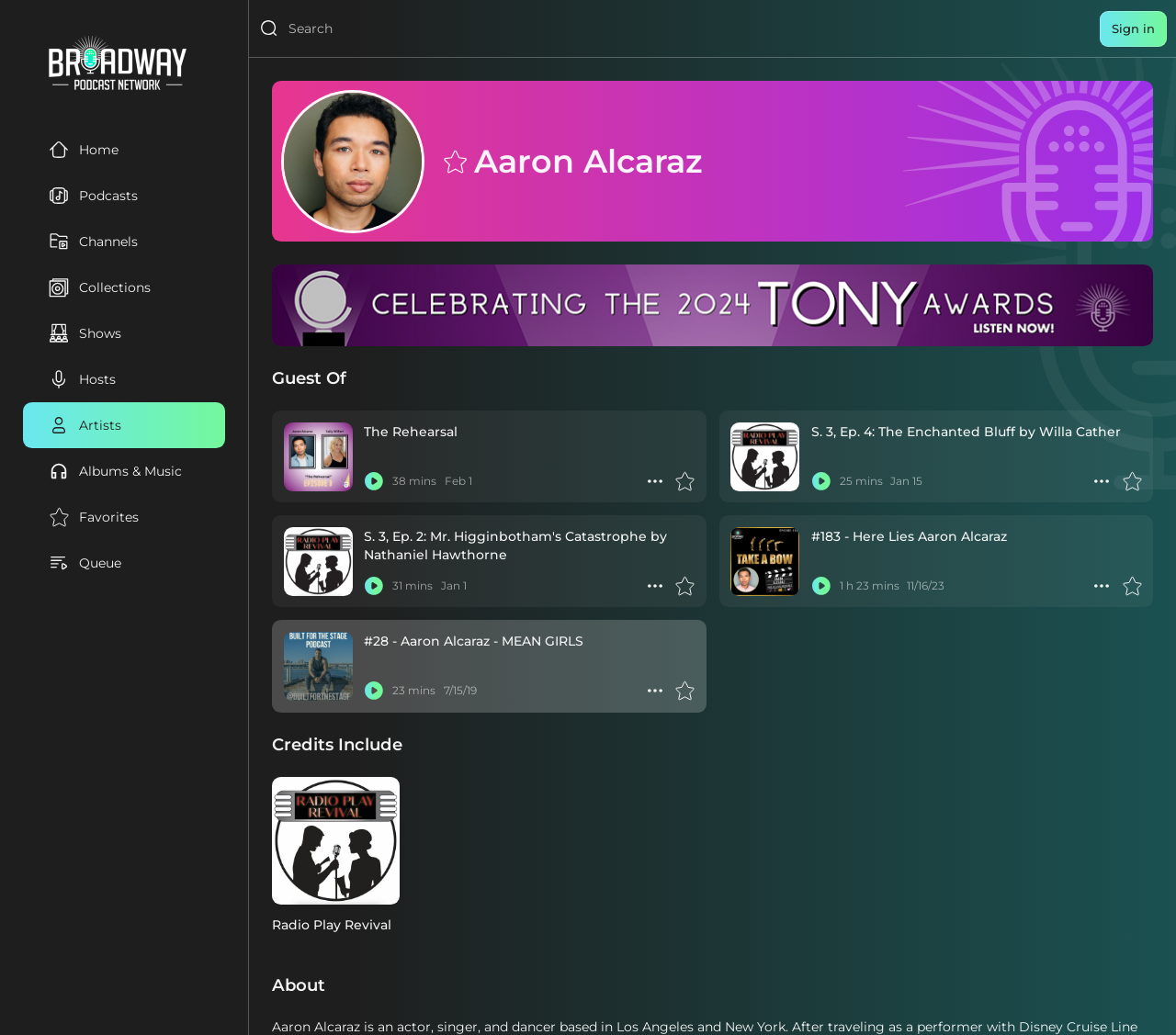Generate a comprehensive caption for the webpage you are viewing.

The webpage is about Aaron Alcaraz, an actor, singer, and dancer based in Los Angeles and New York. At the top of the page, there is a search bar and a sign-in button on the right side. Below the search bar, there is a navigation menu with links to different sections, including Home, Podcasts, Channels, Collections, Shows, Hosts, Artists, Music, Favorites, and Queue. Each link has a corresponding button with an icon.

On the left side of the page, there is a large image of Aaron Alcaraz, and below it, there is a heading with his name. To the right of the image, there is a section titled "Guest Of" with a link to "The Rehearsal". Below this section, there are three podcast episodes listed, each with a play button, a favorites button, and a more button. The episodes are titled "The Rehearsal", "S. 3, Ep. 4: The Enchanted Bluff by Willa Cather", and "S. 3, Ep. 2: Mr. Higginbotham's Catastrophe by Nathaniel Hawthorne". Each episode has a duration and a date listed below the title.

There are also several images and icons scattered throughout the page, including a BPN logo at the top left corner, and an advertisement iframe in the middle of the page.